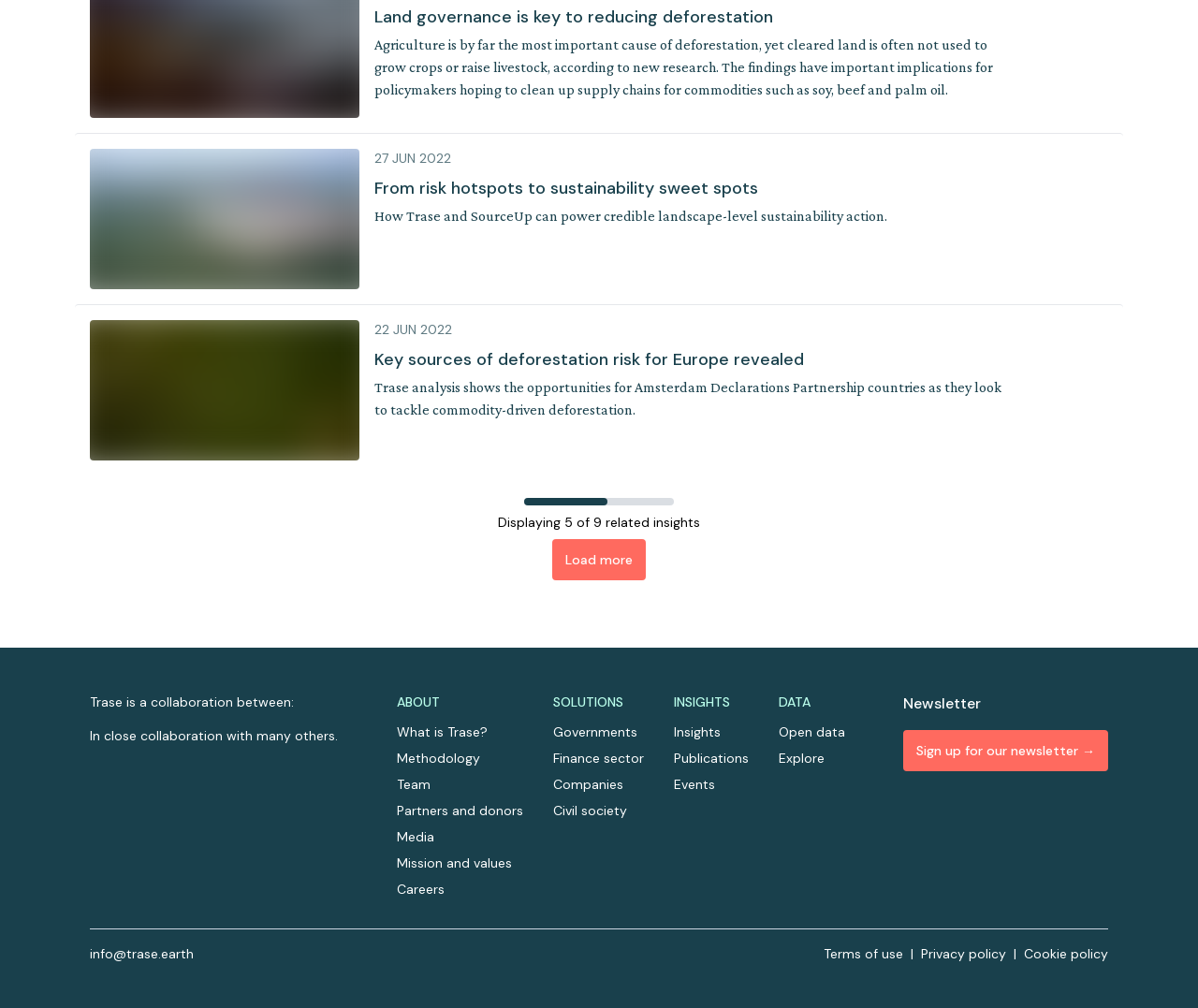How many related insights are displayed?
Please give a detailed and elaborate answer to the question based on the image.

The text 'Displaying 5 of 9 related insights' indicates that 5 related insights are currently displayed out of a total of 9.